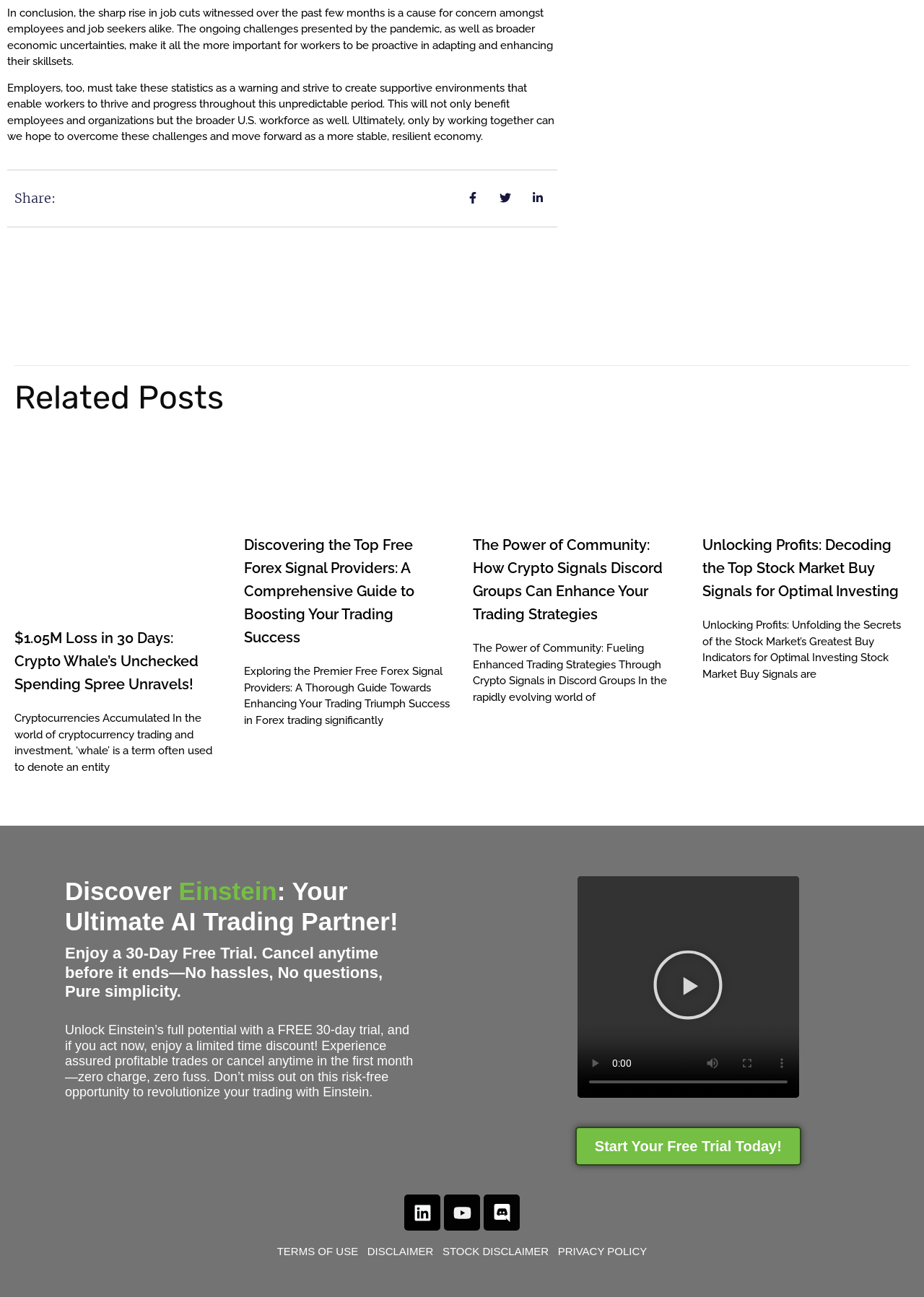Please identify the bounding box coordinates of the element I should click to complete this instruction: 'Click the 'Play Video' button'. The coordinates should be given as four float numbers between 0 and 1, like this: [left, top, right, bottom].

[0.706, 0.731, 0.784, 0.791]